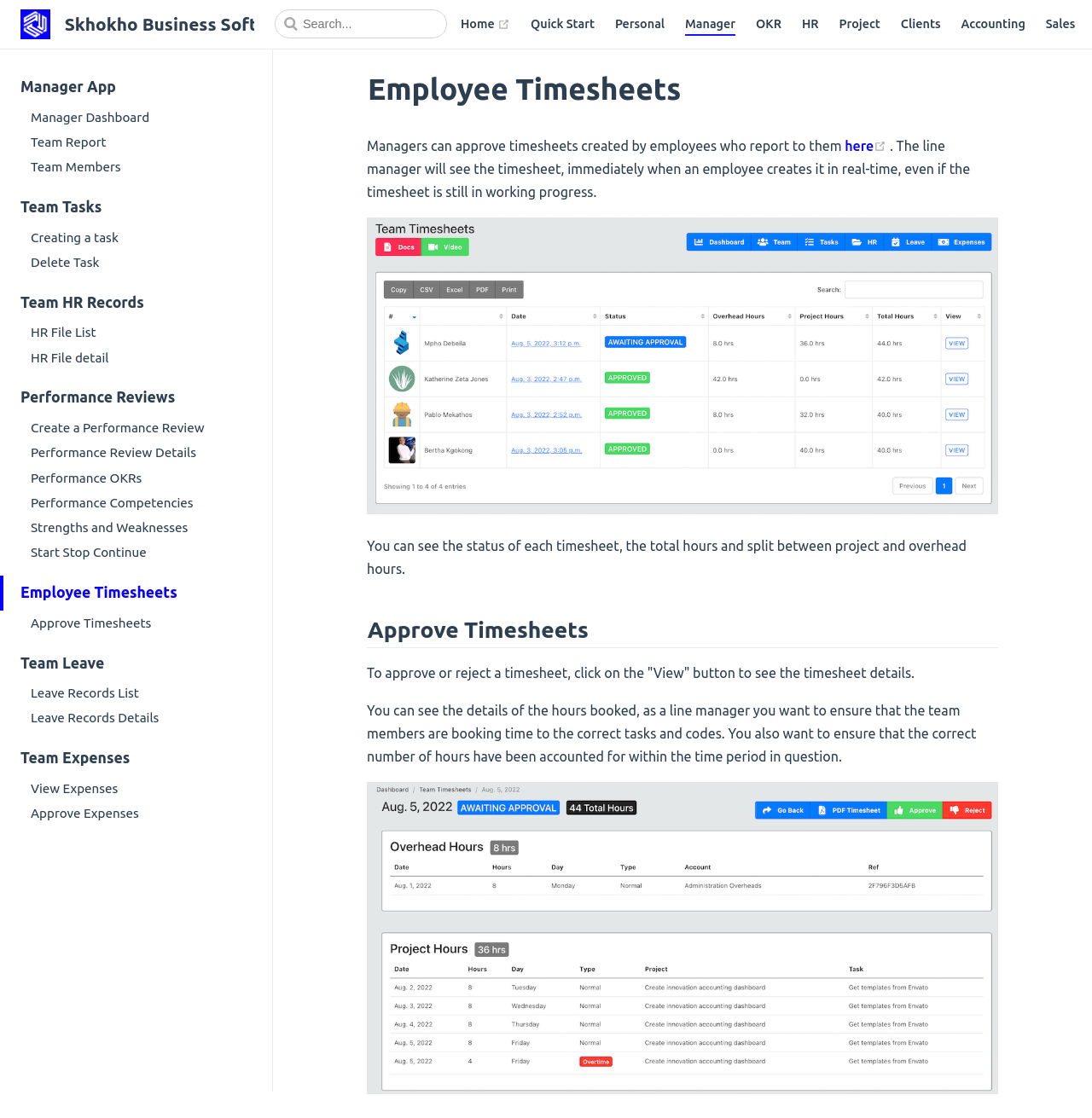Using the provided element description: "HR", determine the bounding box coordinates of the corresponding UI element in the screenshot.

[0.734, 0.013, 0.75, 0.03]